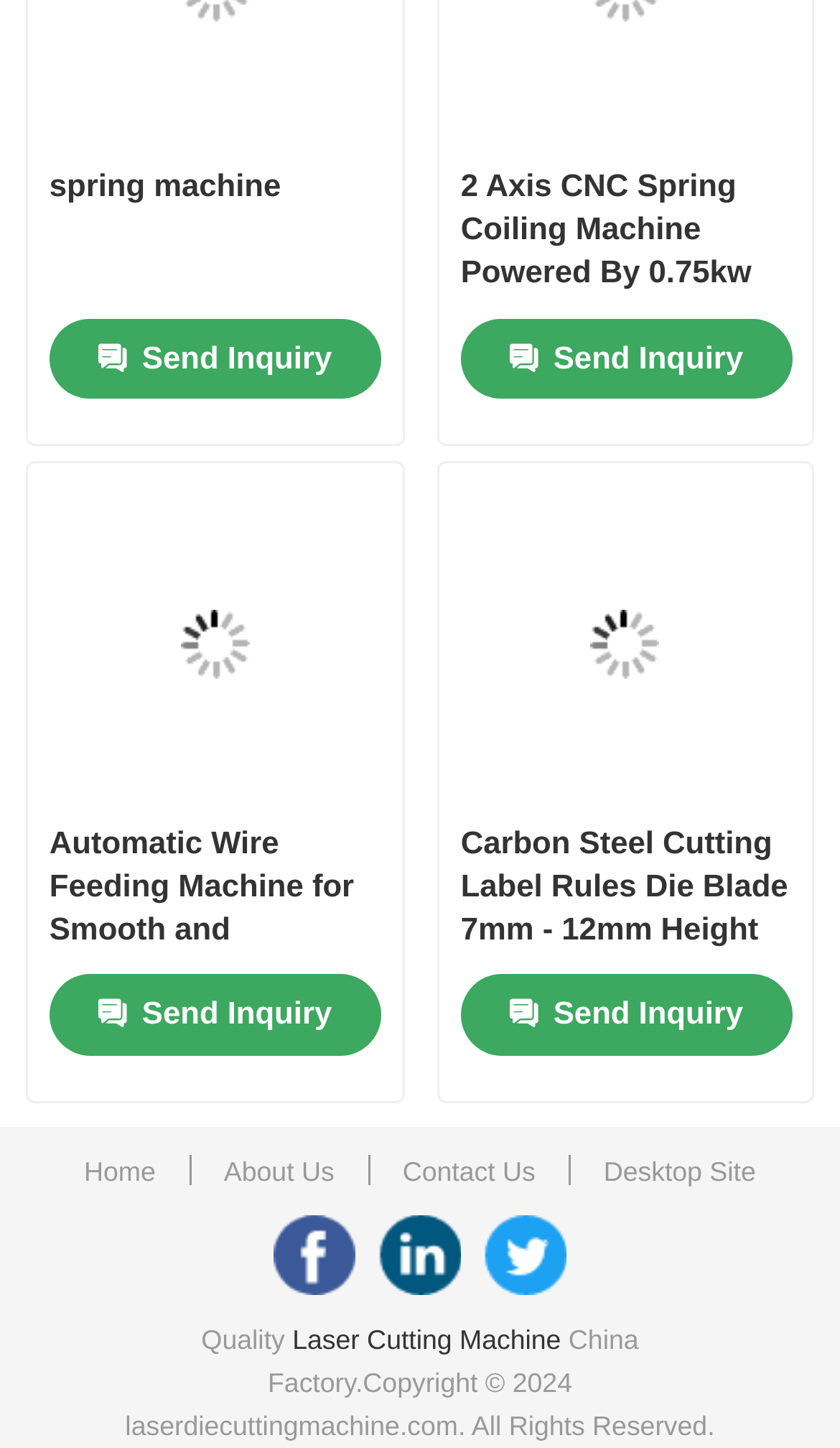How many products have 'Send Inquiry' links?
Please utilize the information in the image to give a detailed response to the question.

I searched for links with the text ' Send Inquiry' and found 4 products that have this link: 'spring machine', '2 Axis CNC Spring Coiling Machine Powered By 0.75kw Cam Servo Motor', 'Automatic Wire Feeding Machine for Smooth and Continuous Operation', and 'Carbon Steel Cutting Label Rules Die Blade 7mm - 12mm Height'.